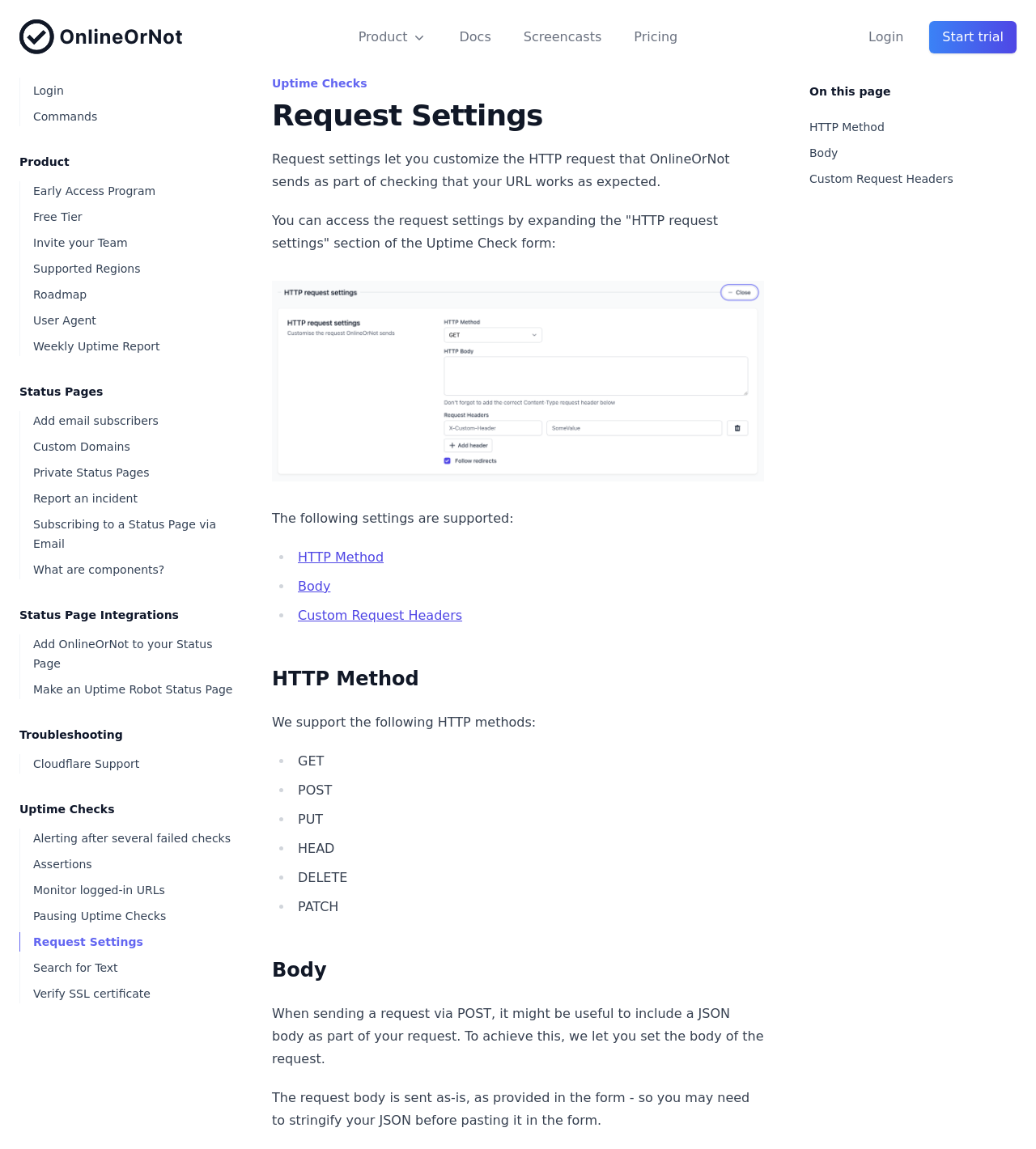Describe the entire webpage, focusing on both content and design.

This webpage is about customizing OnlineOrNot uptime check request settings. At the top, there is a navigation menu with links to "Product", "Docs", "Screencasts", "Pricing", "Login", and "Start trial". Below the navigation menu, there are three main sections: "CLI", "Product", and "Request Settings".

In the "CLI" section, there are links to "Install/Update onlineornot", "Login", "Commands", and other related topics. The "Product" section has links to "Early Access Program", "Free Tier", "Invite your Team", and other product-related topics.

The "Request Settings" section is the main focus of the page. It has a heading "Request Settings" and a subheading "On this page". Below the subheading, there are links to "HTTP Method", "Body", and "Custom Request Headers". There is also a paragraph of text explaining that request settings allow customizing the HTTP request sent by OnlineOrNot as part of checking a URL's functionality.

The page then explains the different settings that can be customized, including HTTP method, body, and custom request headers. For HTTP method, the page lists the supported methods, including GET, POST, PUT, HEAD, DELETE, and PATCH. For body, the page explains that a JSON body can be included in the request and provides guidance on how to format it.

Throughout the page, there are also images and icons, including a logo in the top-left corner and an image of the "HTTP request settings" section.